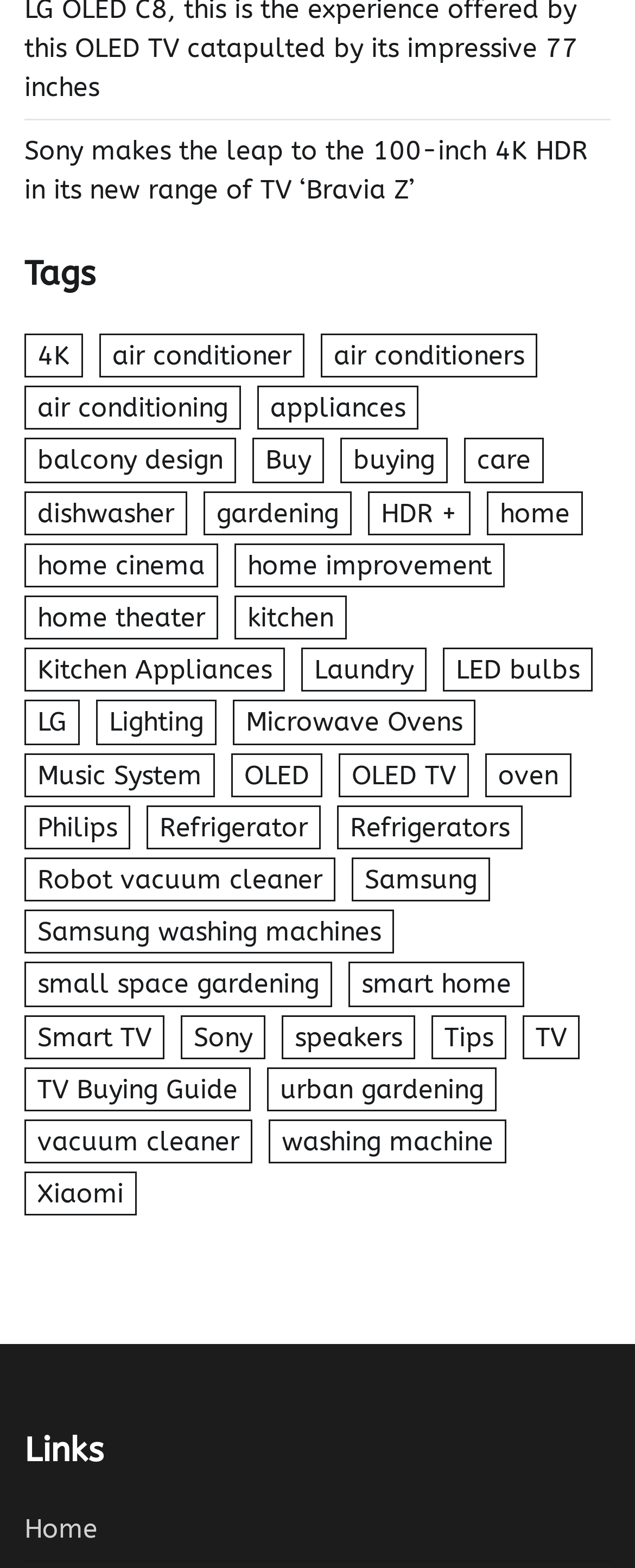Show the bounding box coordinates for the element that needs to be clicked to execute the following instruction: "Explore 'Sony' products". Provide the coordinates in the form of four float numbers between 0 and 1, i.e., [left, top, right, bottom].

[0.285, 0.647, 0.418, 0.675]